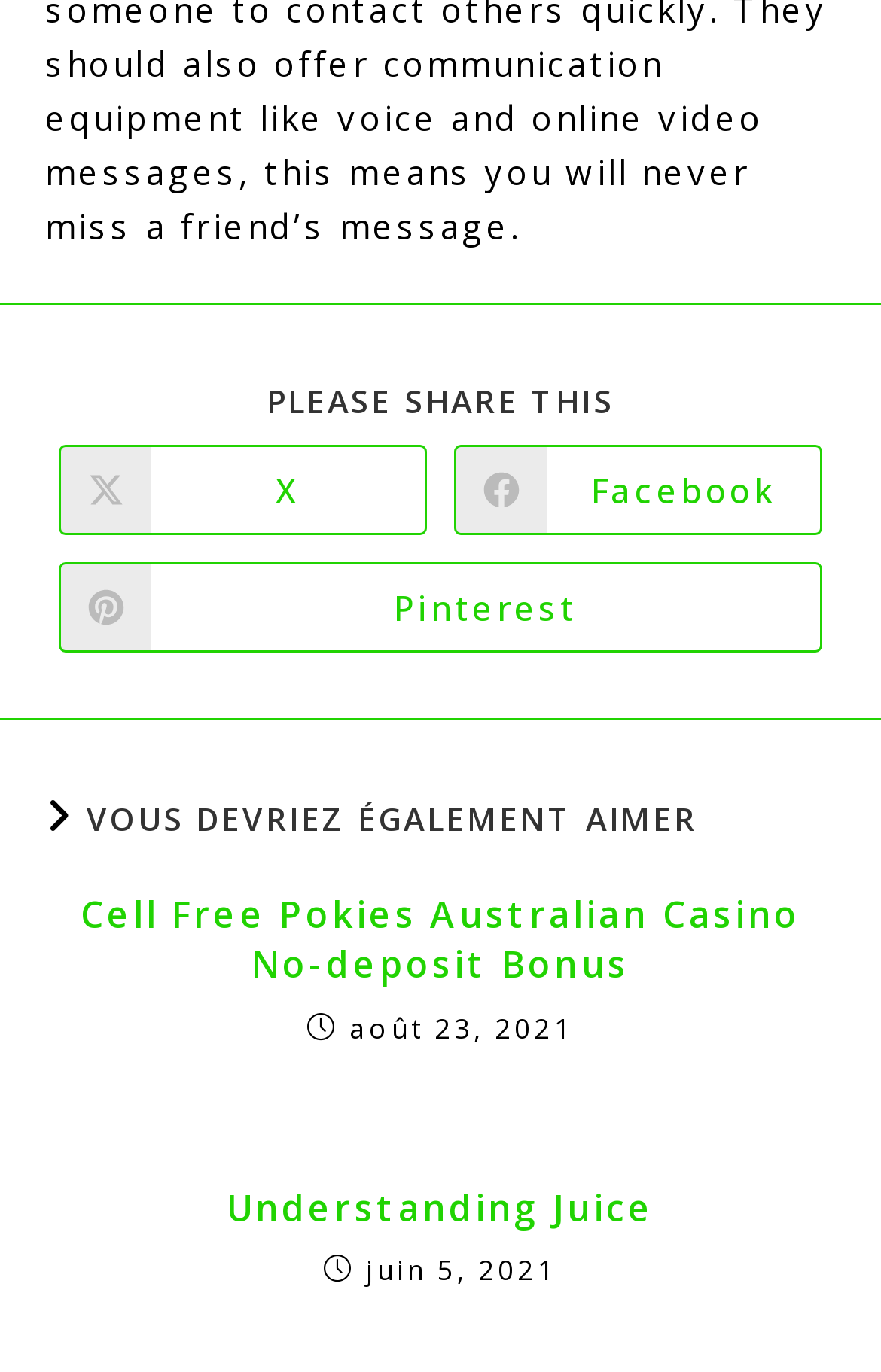How many articles are listed on the webpage?
Answer the question with as much detail as you can, using the image as a reference.

The webpage has two articles listed, one with the heading 'Cell Free Pokies Australian Casino No-deposit Bonus' and another with the heading 'Understanding Juice'. Both articles have a time stamp associated with them.